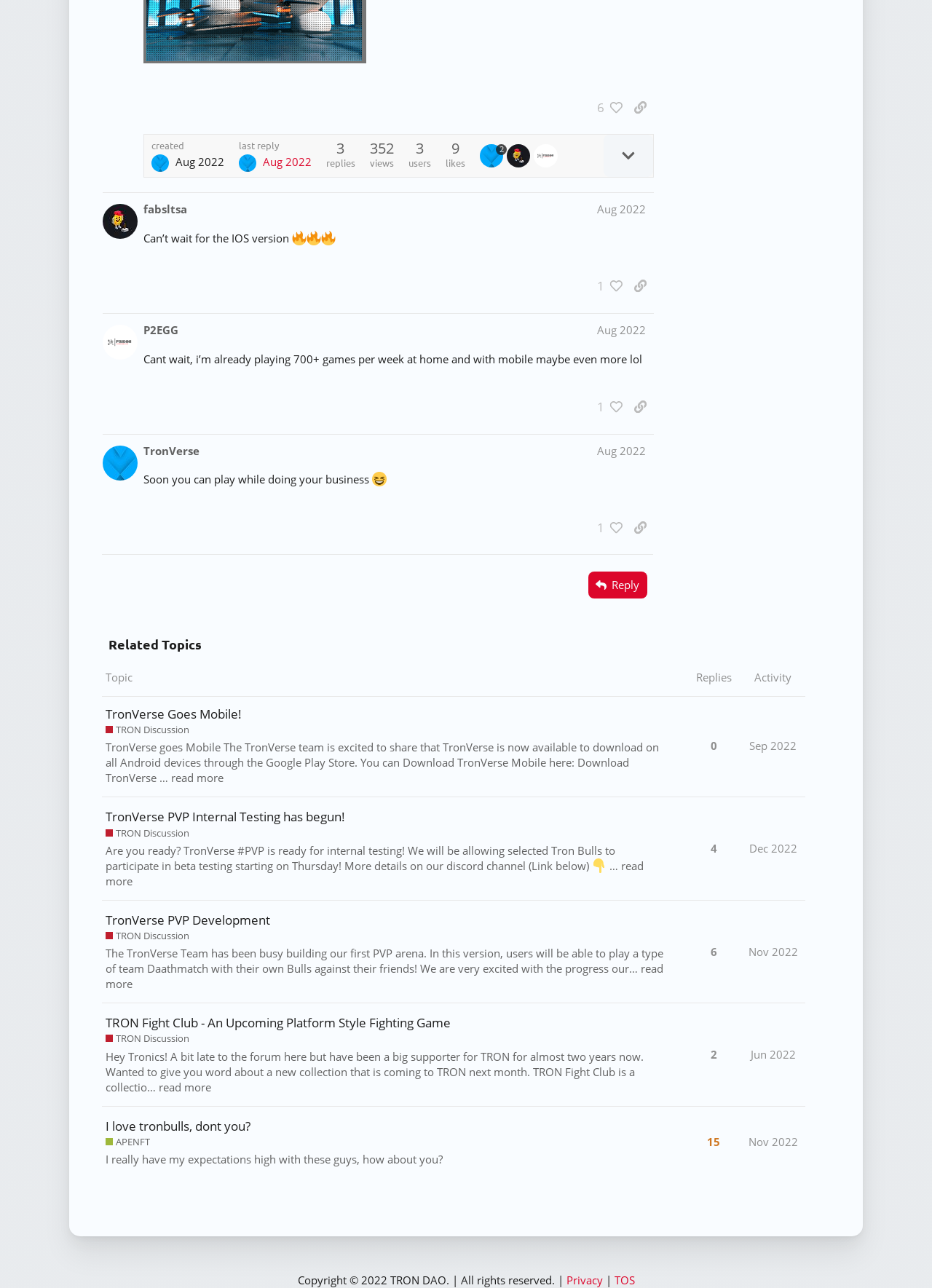Determine the bounding box coordinates of the section I need to click to execute the following instruction: "View post #2 by @fabsltsa". Provide the coordinates as four float numbers between 0 and 1, i.e., [left, top, right, bottom].

[0.11, 0.149, 0.755, 0.243]